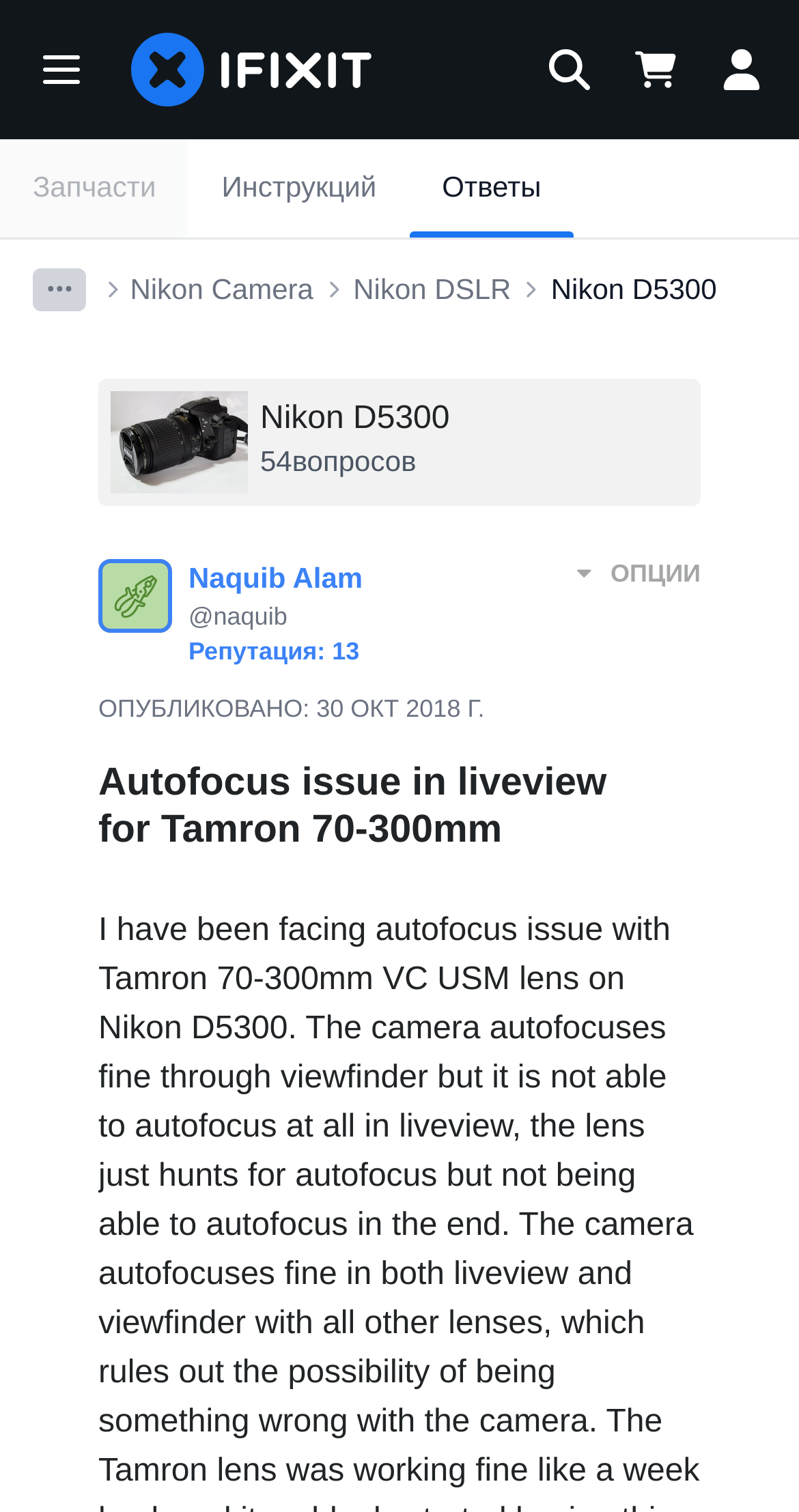How many questions are there about Nikon D5300?
Based on the image, provide your answer in one word or phrase.

54